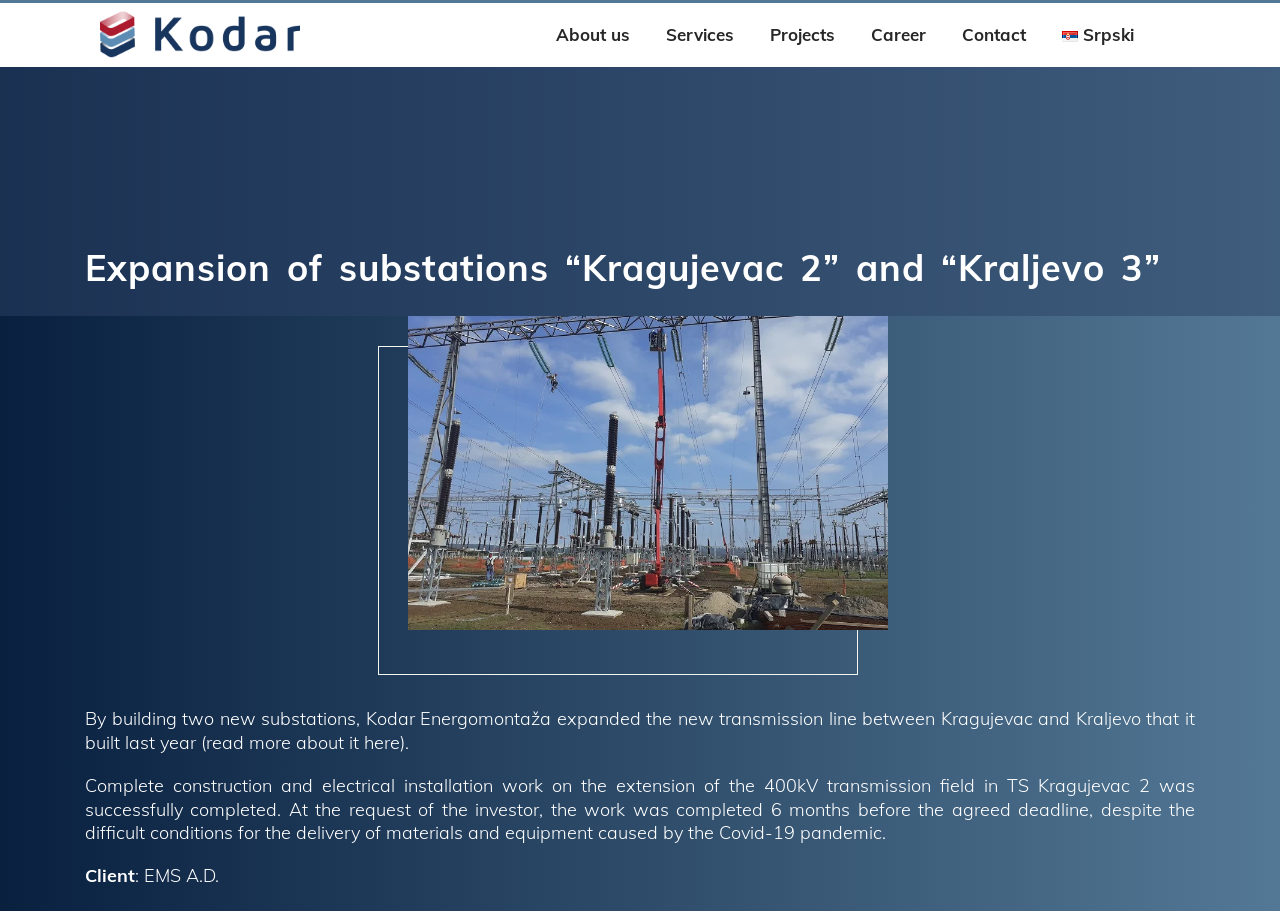Determine the bounding box coordinates of the section to be clicked to follow the instruction: "Switch to Serbian language". The coordinates should be given as four float numbers between 0 and 1, formatted as [left, top, right, bottom].

[0.819, 0.009, 0.896, 0.068]